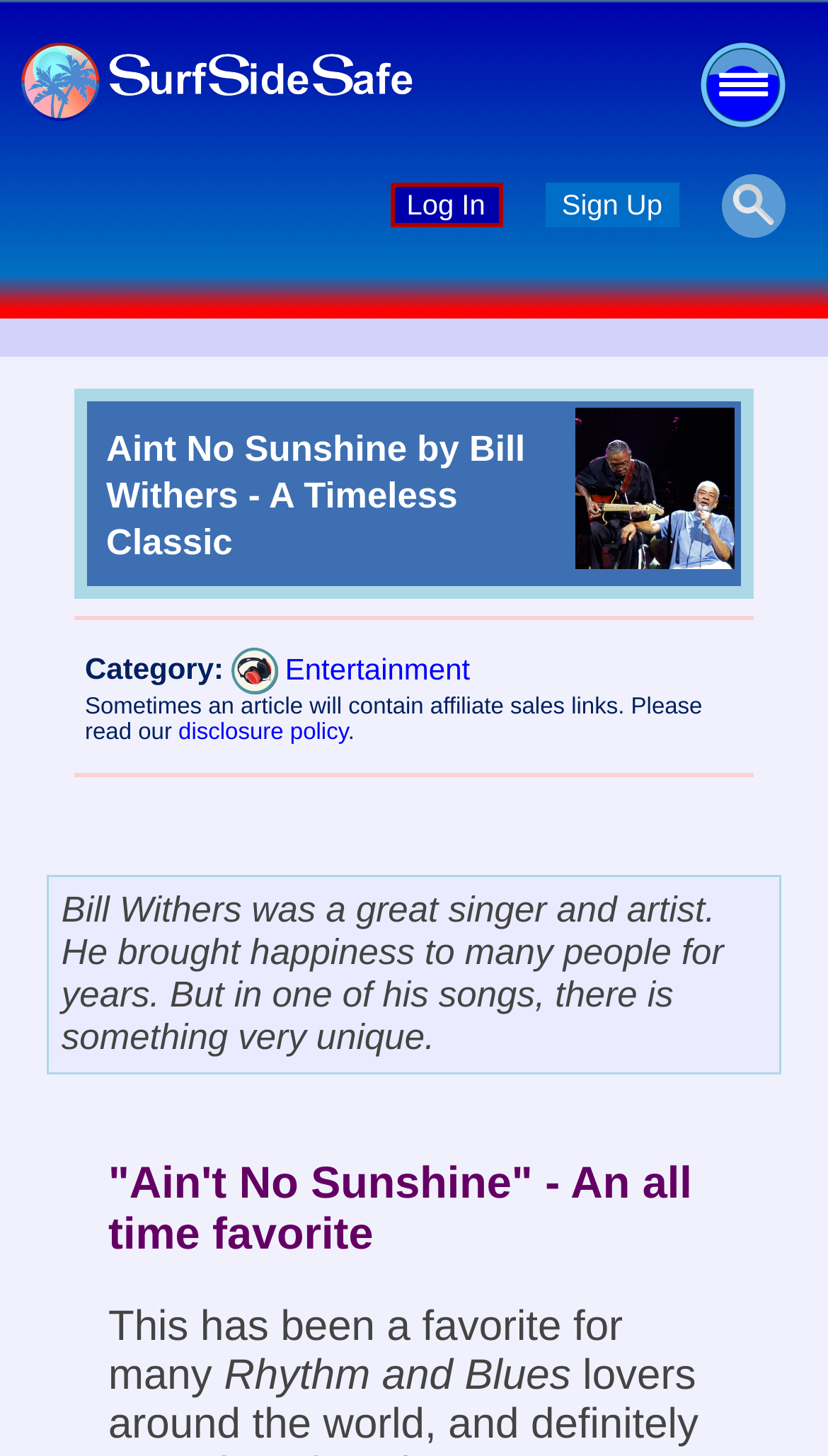How many social media links are present?
Answer the question with a thorough and detailed explanation.

I counted the number of social media links by looking at the image and link elements with the description 'social media' and 'social media support'.